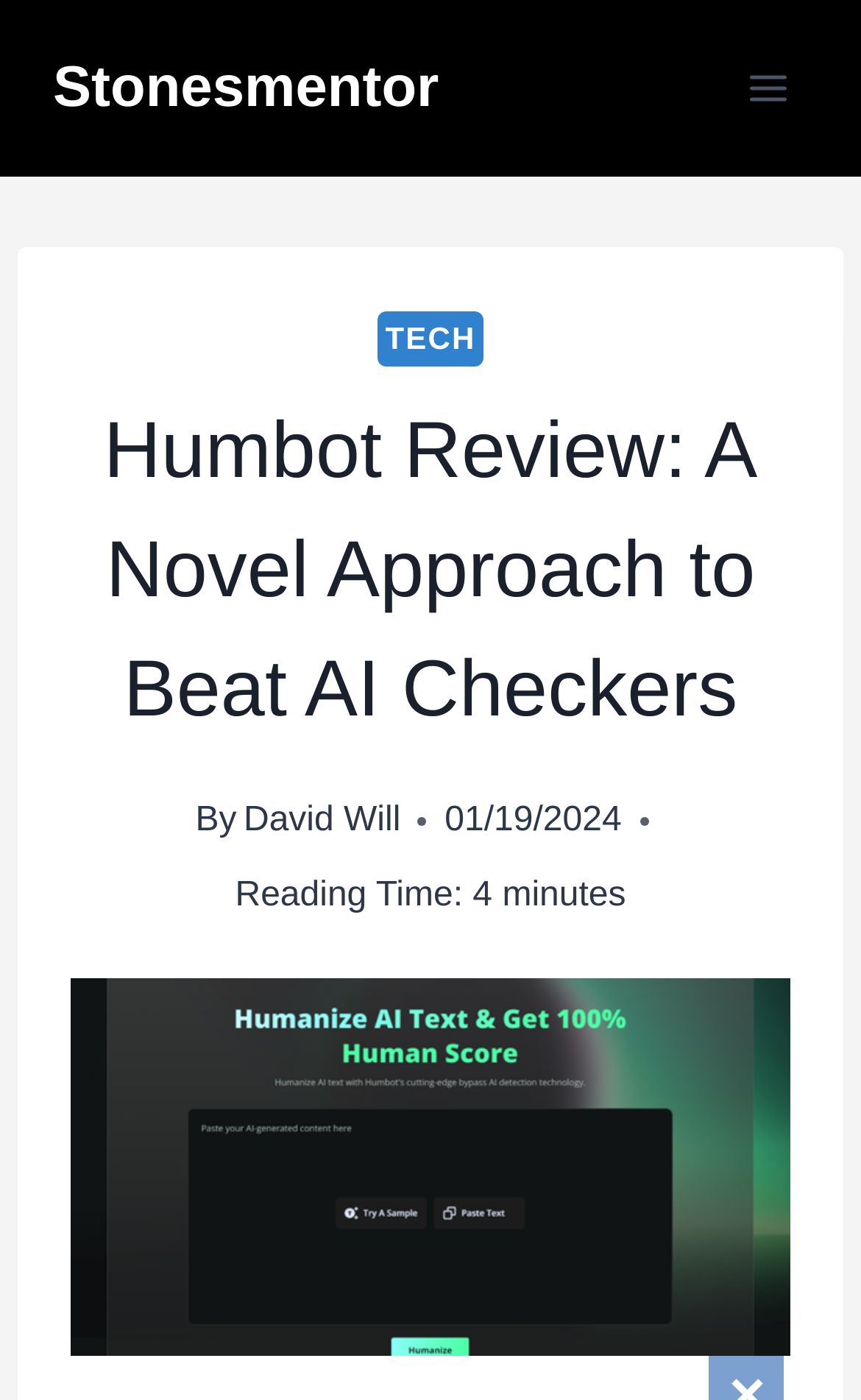When was this article published?
Provide a one-word or short-phrase answer based on the image.

01/19/2024